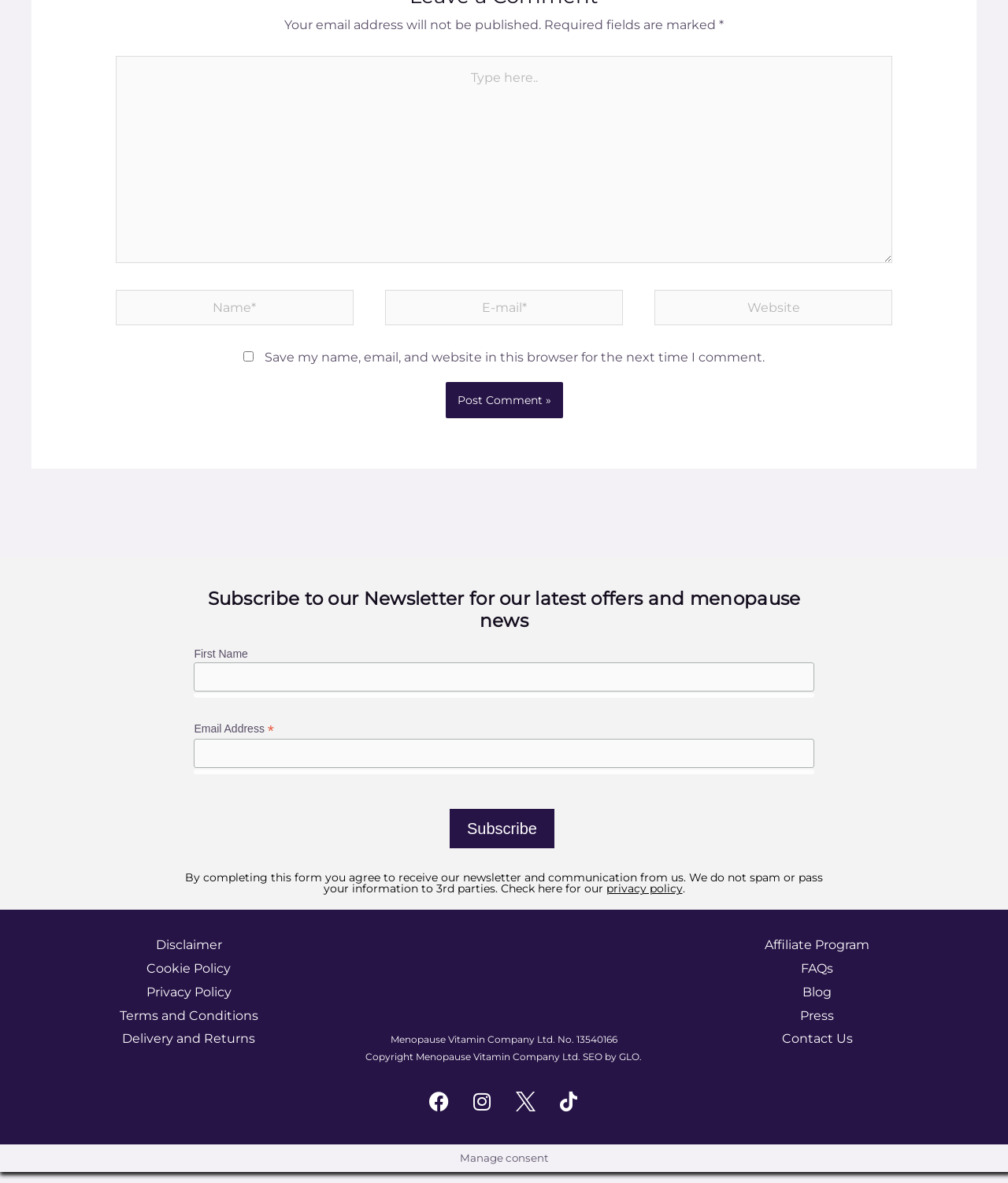What is the company name mentioned in the footer section? Examine the screenshot and reply using just one word or a brief phrase.

Menopause Vitamin Company Ltd.